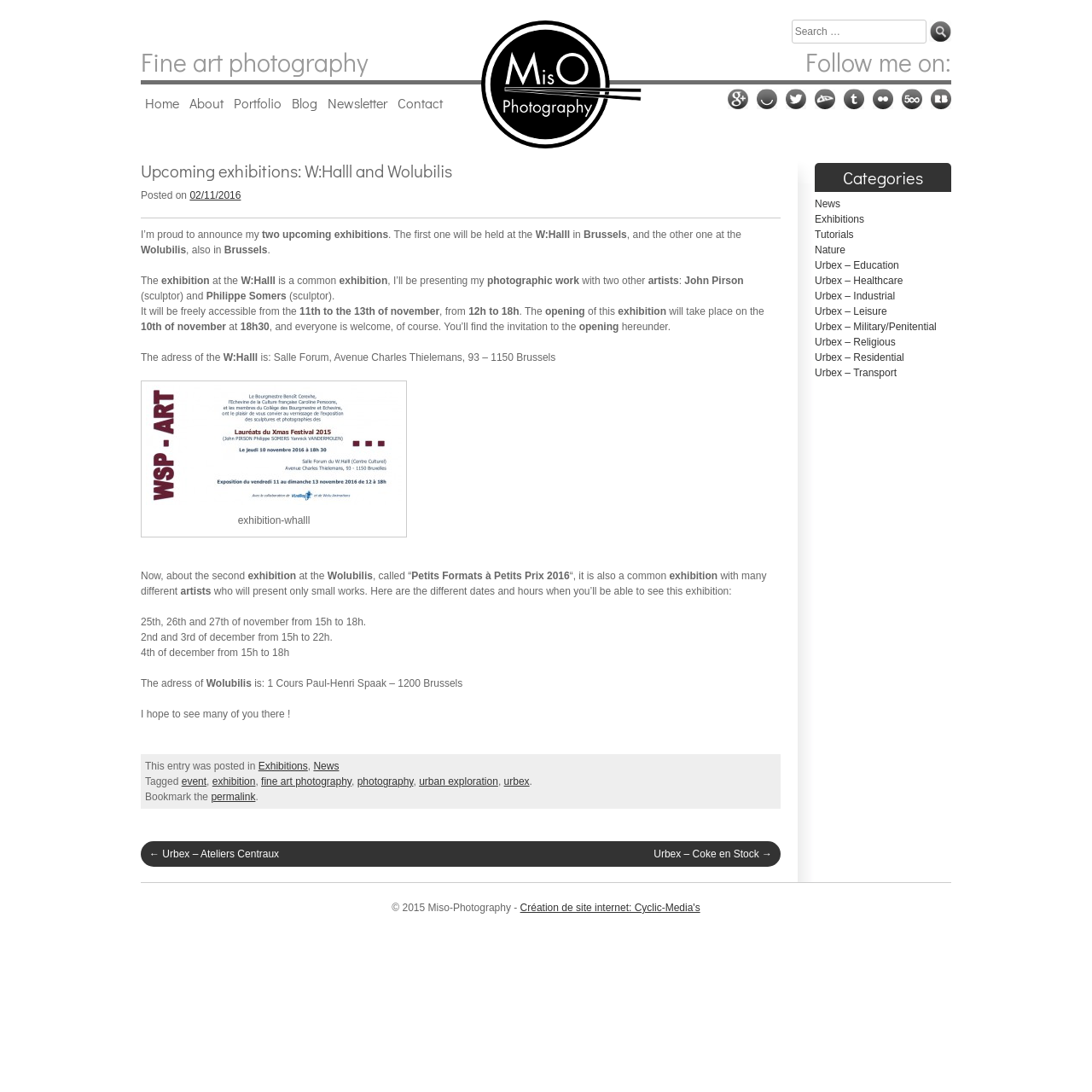Please provide a brief answer to the question using only one word or phrase: 
What is the name of the photographer?

Miso-Photography